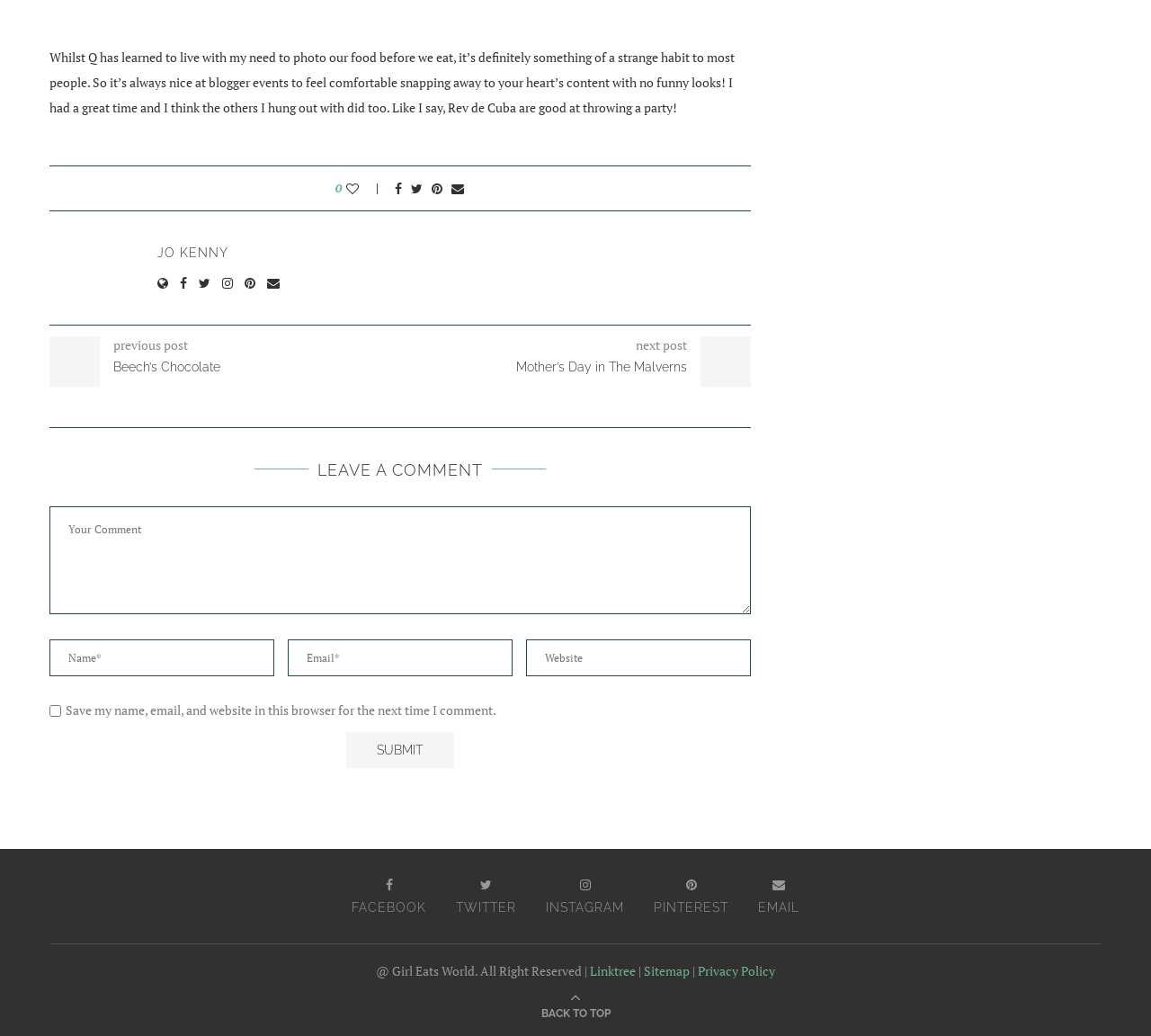Pinpoint the bounding box coordinates of the element to be clicked to execute the instruction: "Leave a comment".

[0.043, 0.489, 0.652, 0.593]